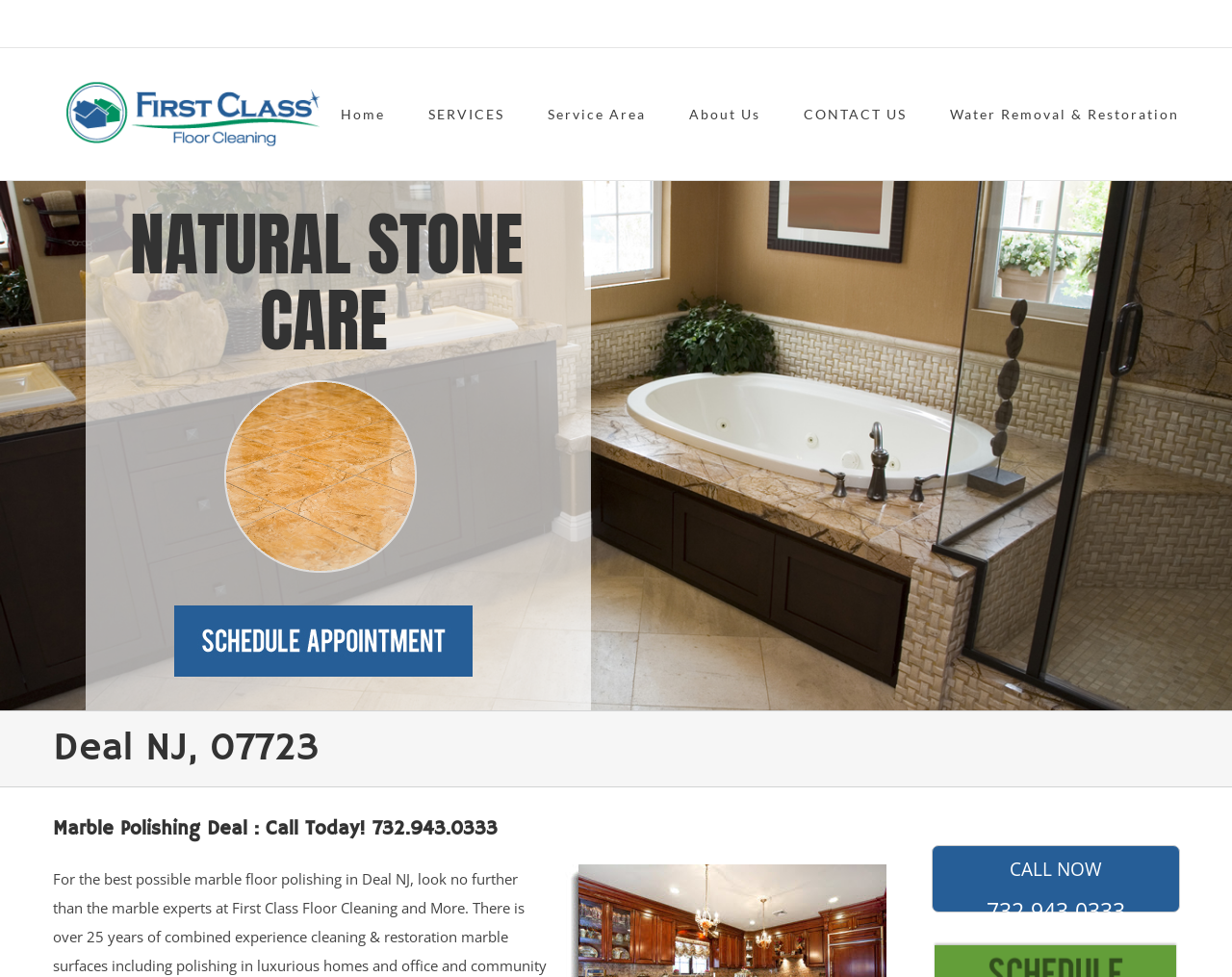Locate the bounding box coordinates of the UI element described by: "SERVICES". Provide the coordinates as four float numbers between 0 and 1, formatted as [left, top, right, bottom].

[0.348, 0.049, 0.409, 0.184]